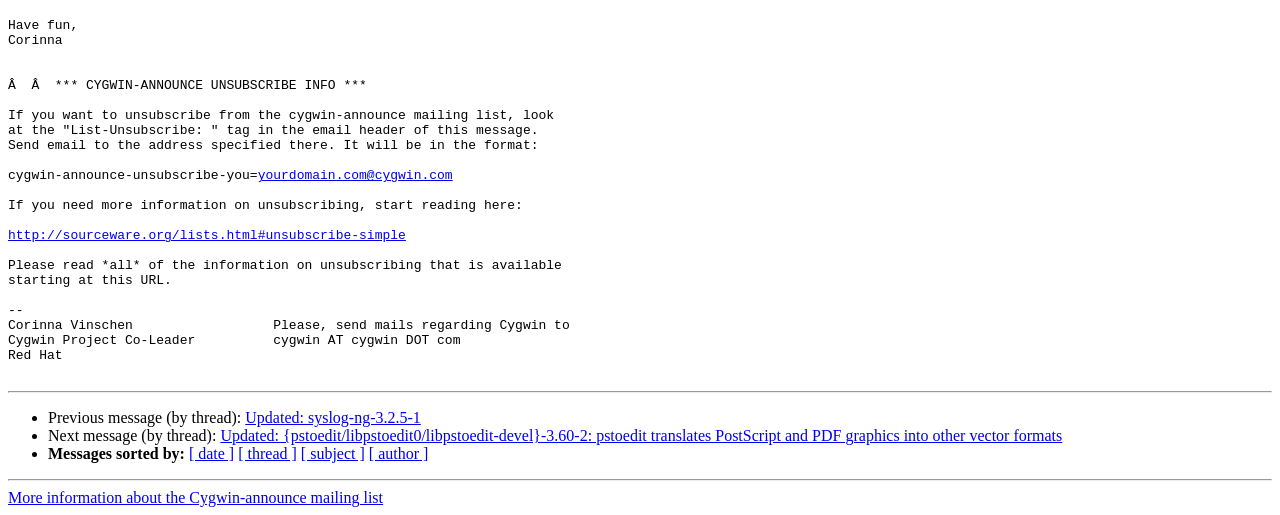Please identify the bounding box coordinates of the element I should click to complete this instruction: 'Sort messages by date'. The coordinates should be given as four float numbers between 0 and 1, like this: [left, top, right, bottom].

[0.148, 0.865, 0.183, 0.898]